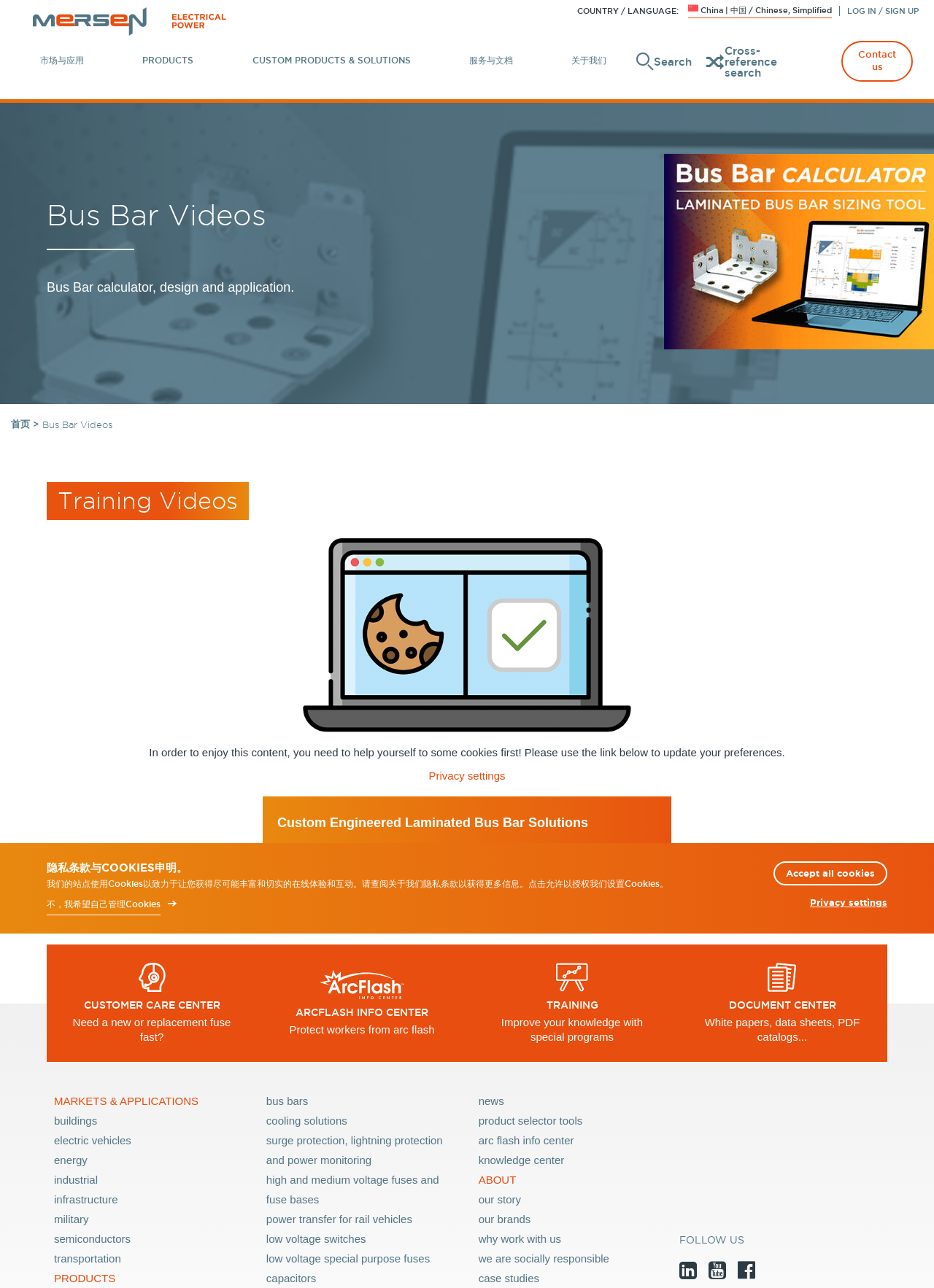Could you indicate the bounding box coordinates of the region to click in order to complete this instruction: "Search for products".

[0.68, 0.041, 0.741, 0.055]